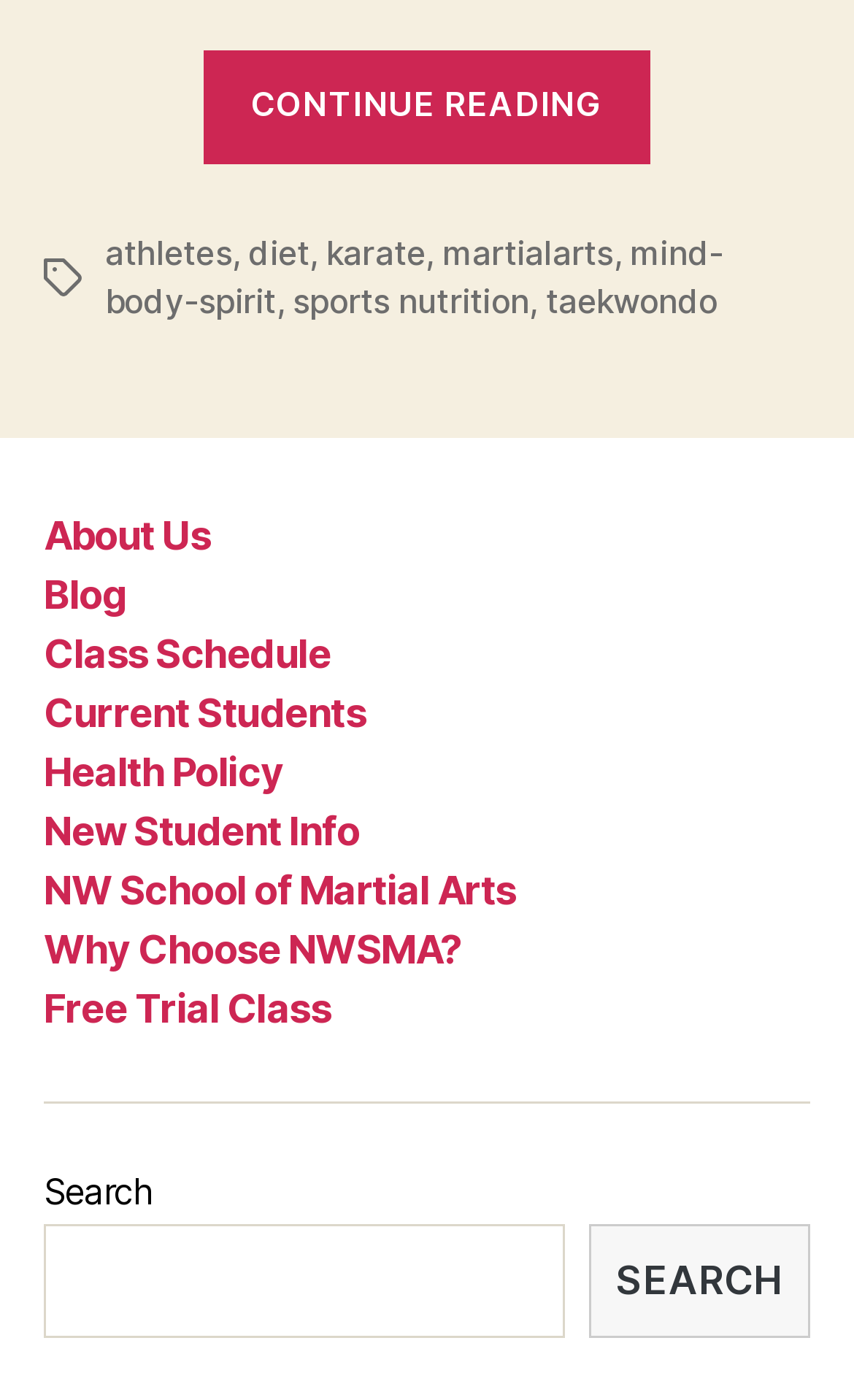Please determine the bounding box coordinates of the section I need to click to accomplish this instruction: "View recent comments".

None